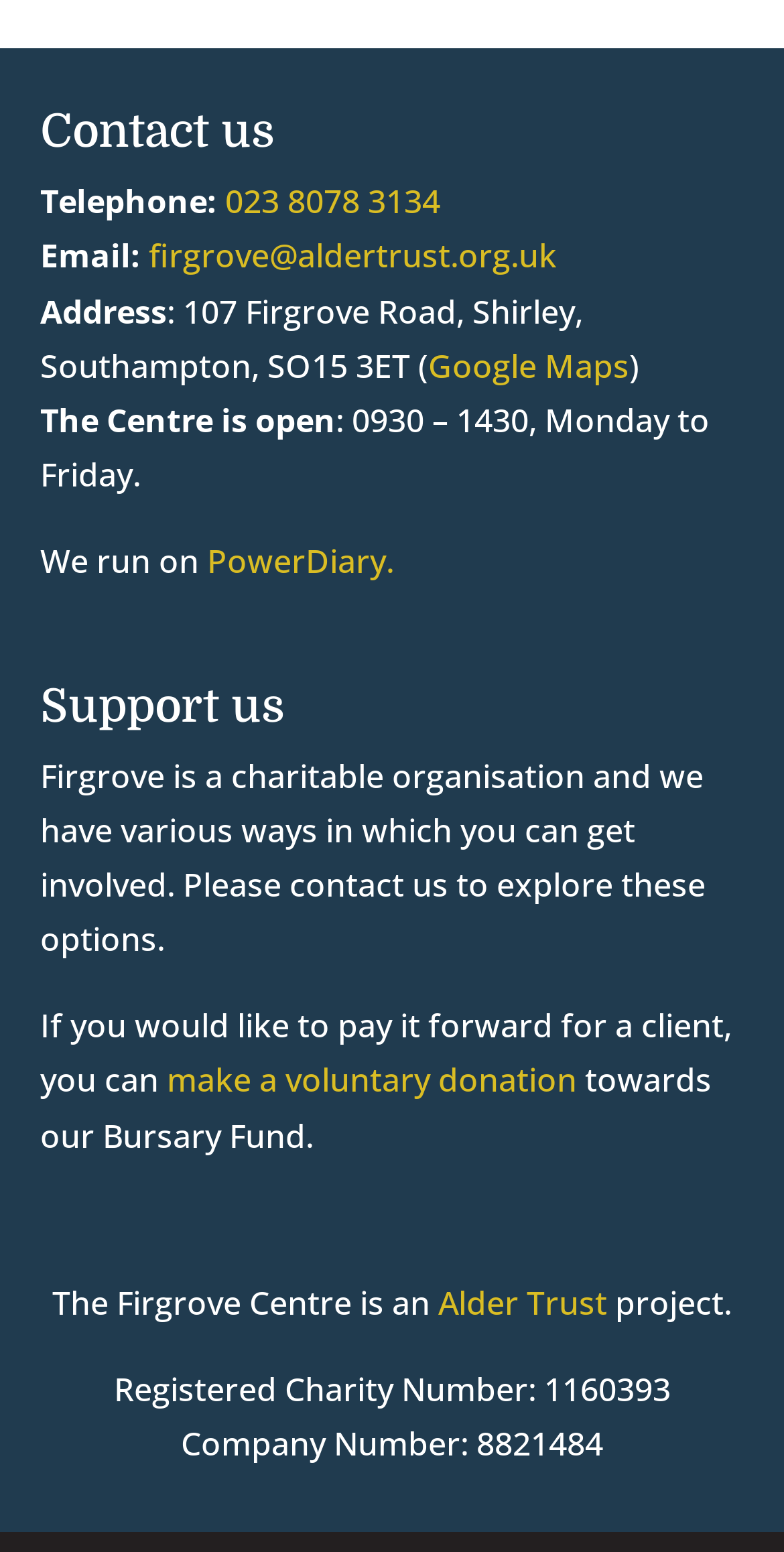What organisation is Firgrove Centre a project of?
Use the image to give a comprehensive and detailed response to the question.

I found the organisation by looking at the bottom of the page, where it says 'The Firgrove Centre is an Alder Trust project'.